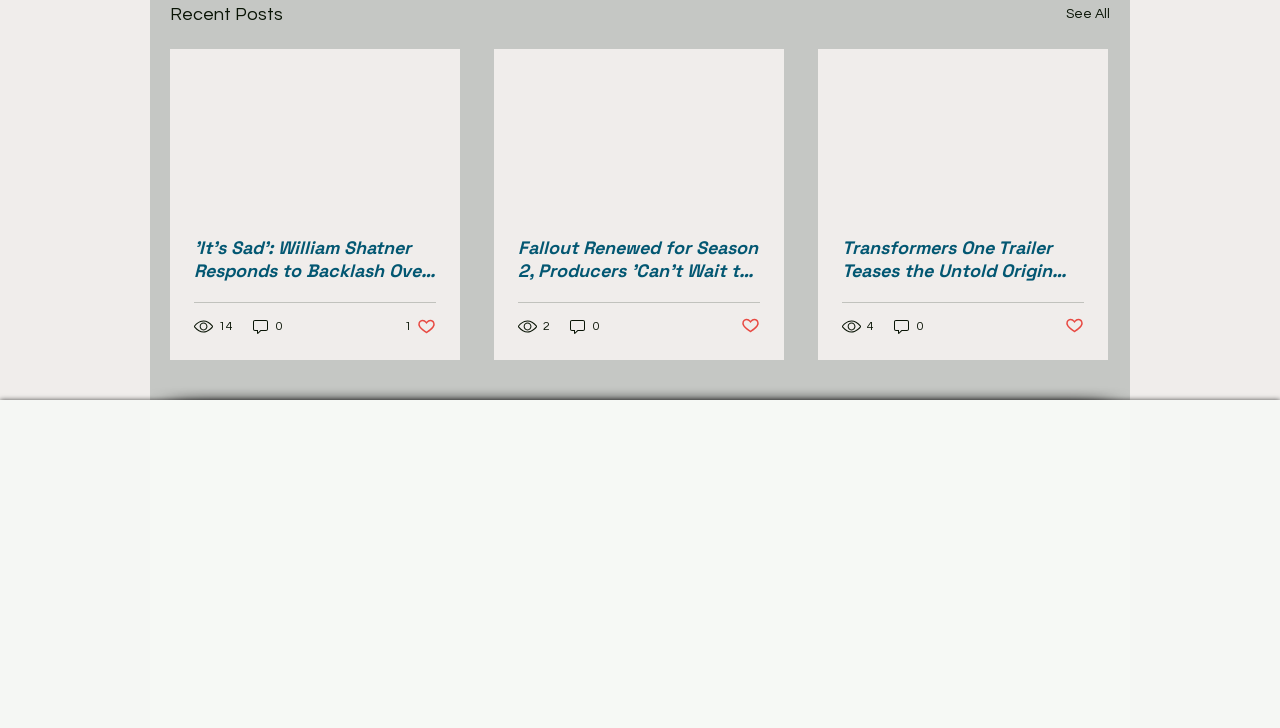Given the element description 0, identify the bounding box coordinates for the UI element on the webpage screenshot. The format should be (top-left x, top-left y, bottom-right x, bottom-right y), with values between 0 and 1.

[0.697, 0.436, 0.723, 0.462]